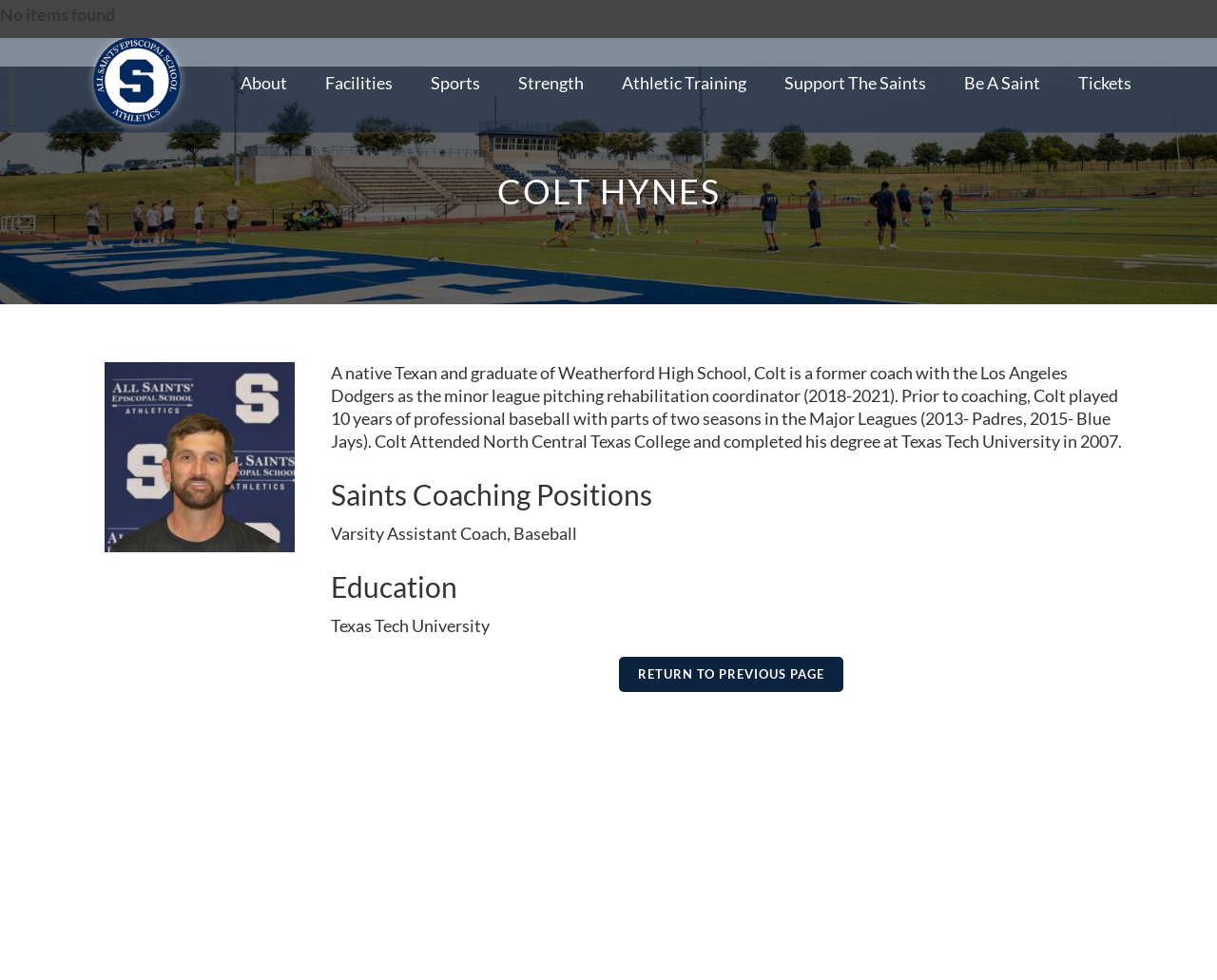How many years of professional baseball experience does Colt have?
Based on the image, please offer an in-depth response to the question.

According to the webpage, Colt played 10 years of professional baseball with parts of two seasons in the Major Leagues (2013- Padres, 2015- Blue Jays). This information is obtained from the static text element that describes Colt's background.